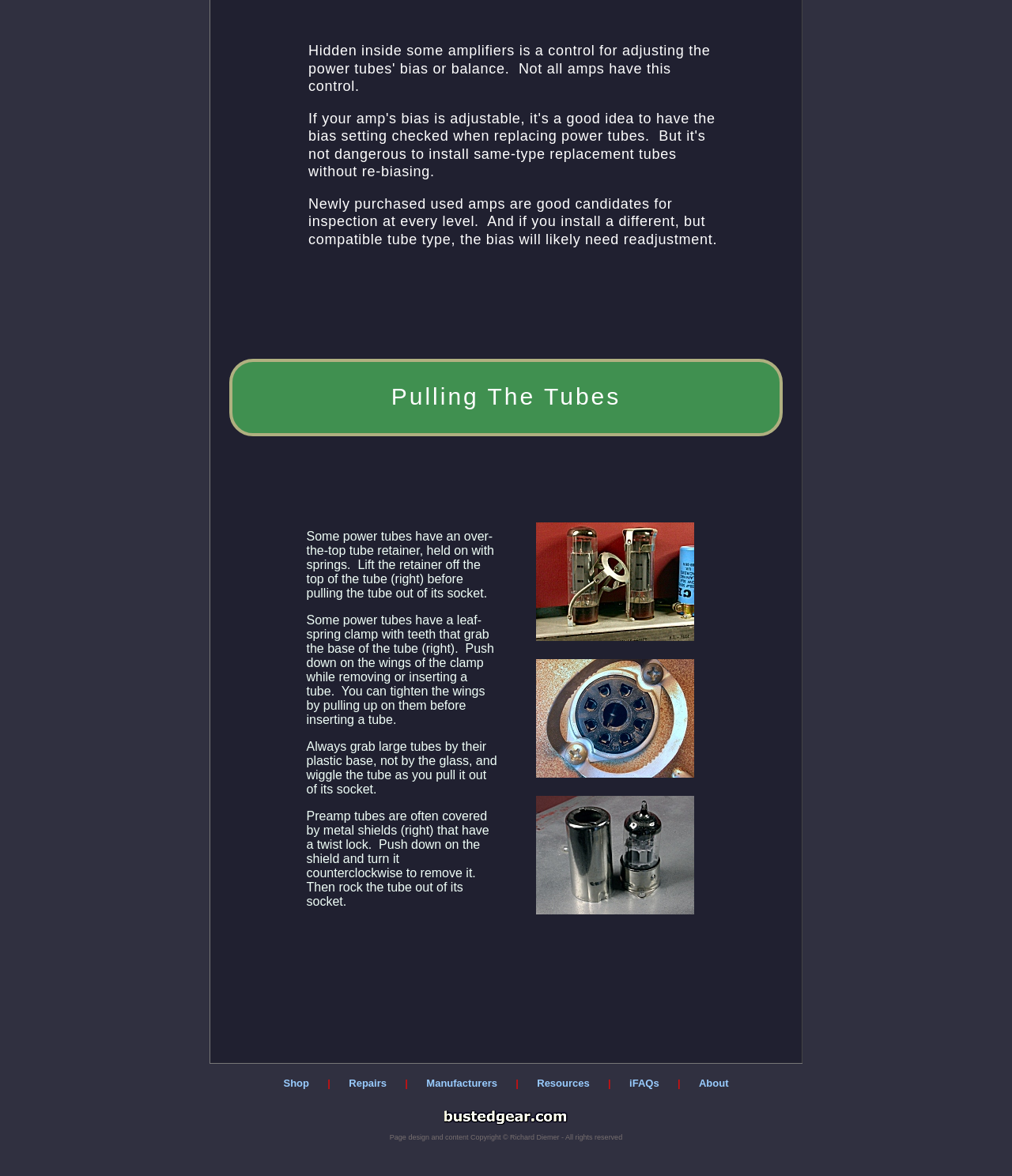What is the recommended way to handle large tubes? From the image, respond with a single word or brief phrase.

By their plastic base